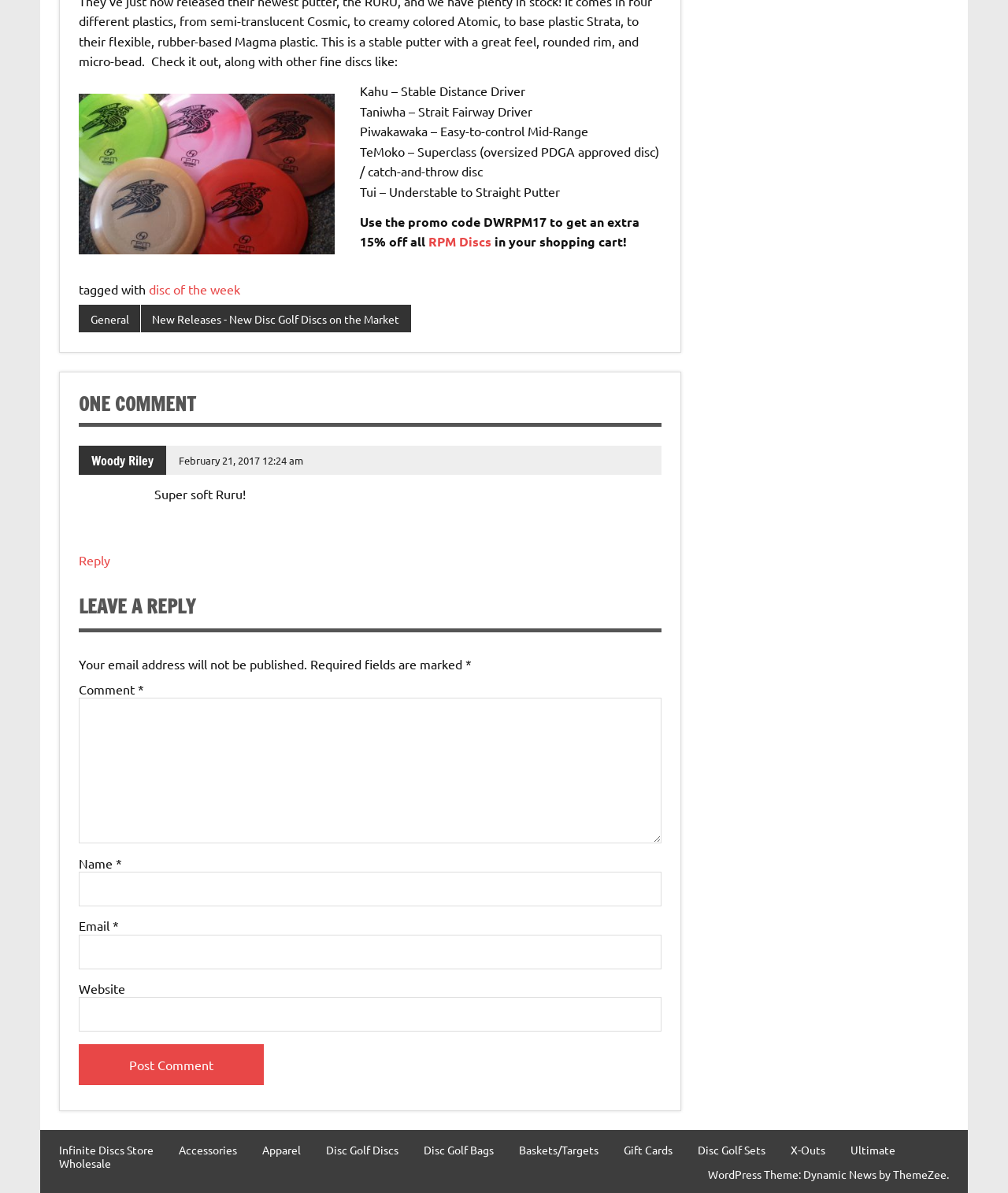Please mark the clickable region by giving the bounding box coordinates needed to complete this instruction: "Click on the 'Infinite Discs Store' link".

[0.059, 0.959, 0.153, 0.969]